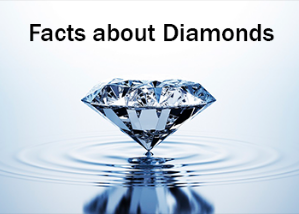Look at the image and answer the question in detail:
What does the diamond symbolize in the image?

The sparkling diamond suspended above the rippling water symbolizes elegance and luxury, highlighting the allure of diamonds and setting the stage for a deeper understanding of their properties, significance, and unique features.